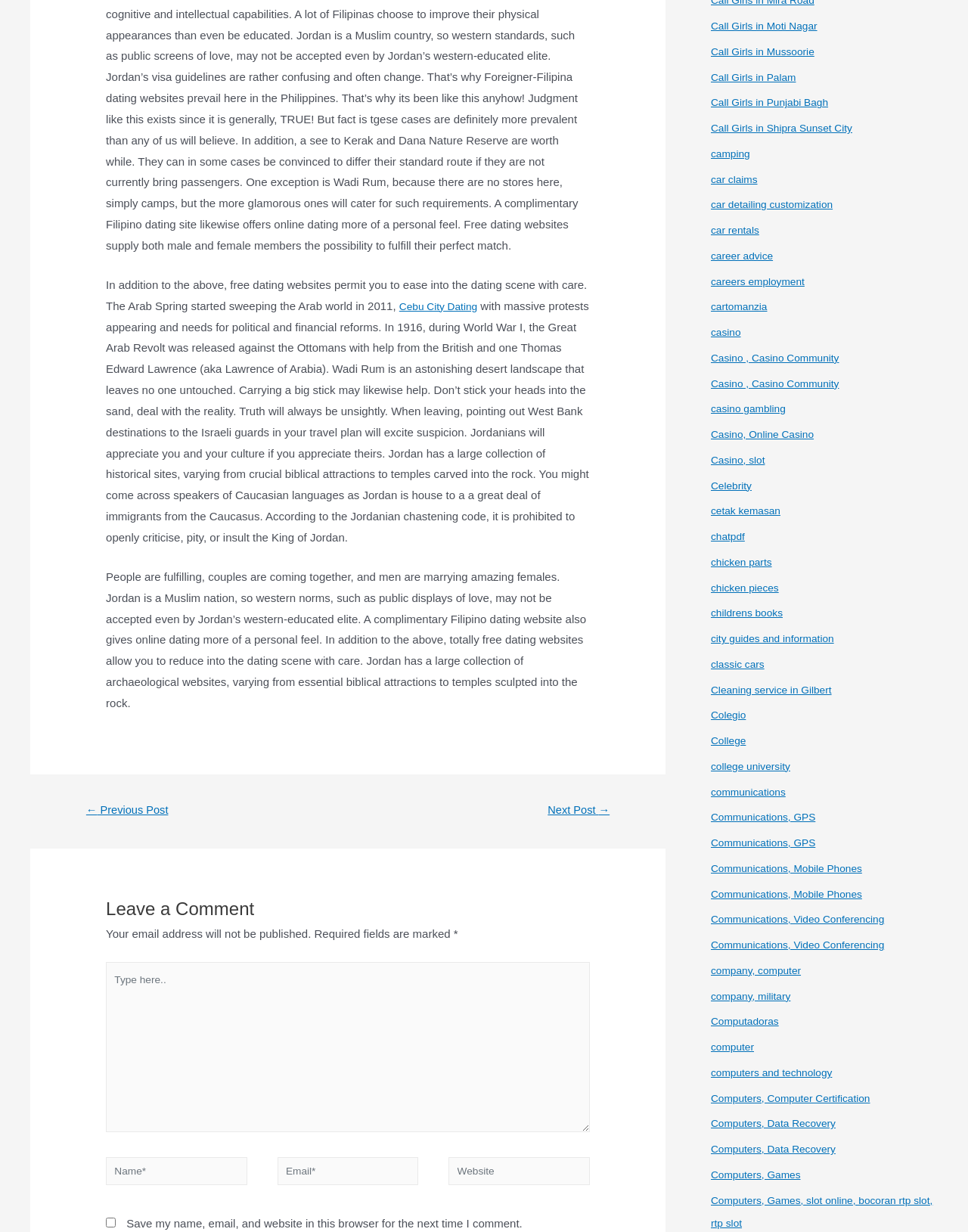Please identify the bounding box coordinates of the clickable area that will fulfill the following instruction: "Leave a comment". The coordinates should be in the format of four float numbers between 0 and 1, i.e., [left, top, right, bottom].

None